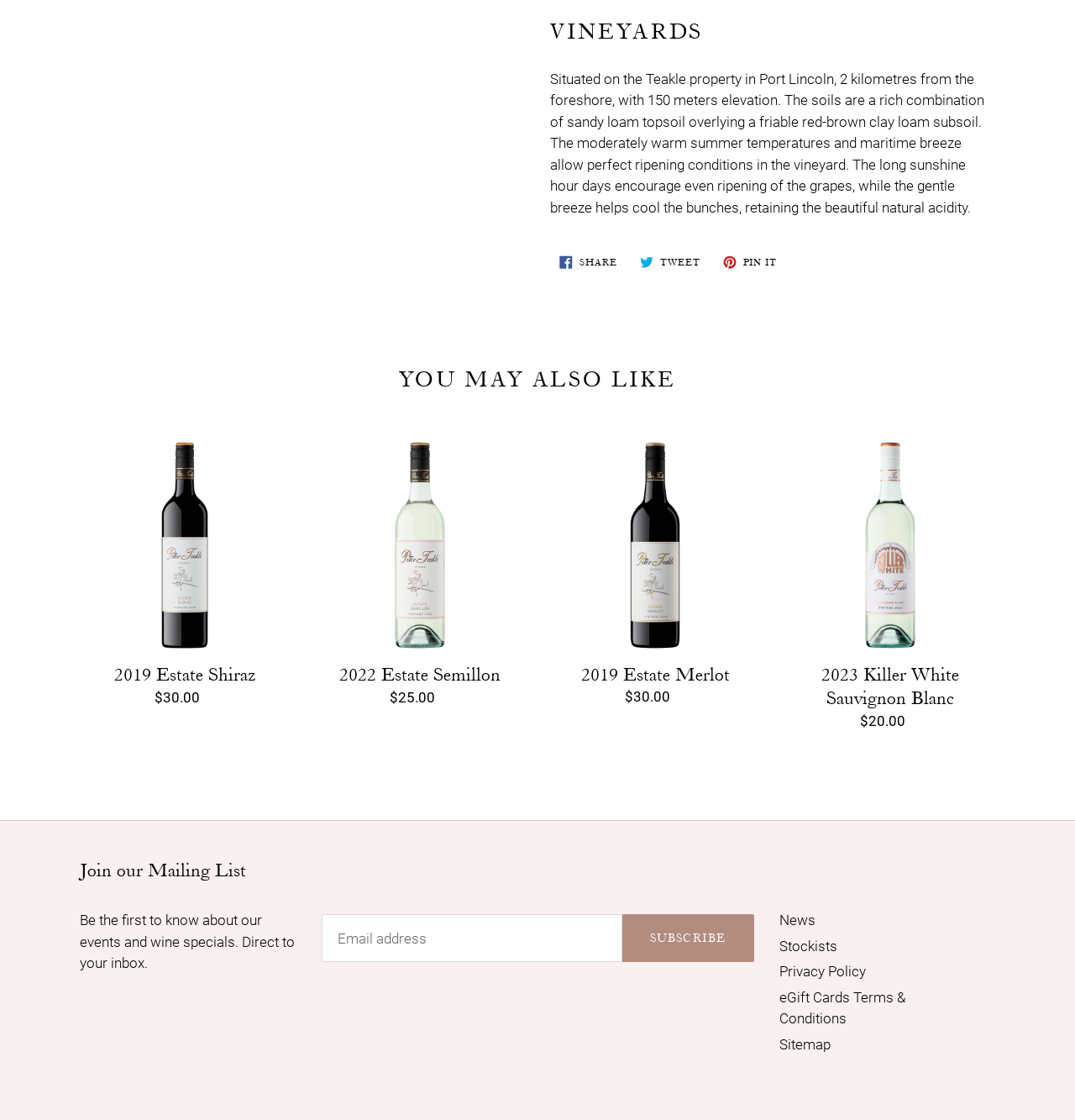Can you determine the bounding box coordinates of the area that needs to be clicked to fulfill the following instruction: "Pin on Pinterest"?

[0.664, 0.221, 0.731, 0.247]